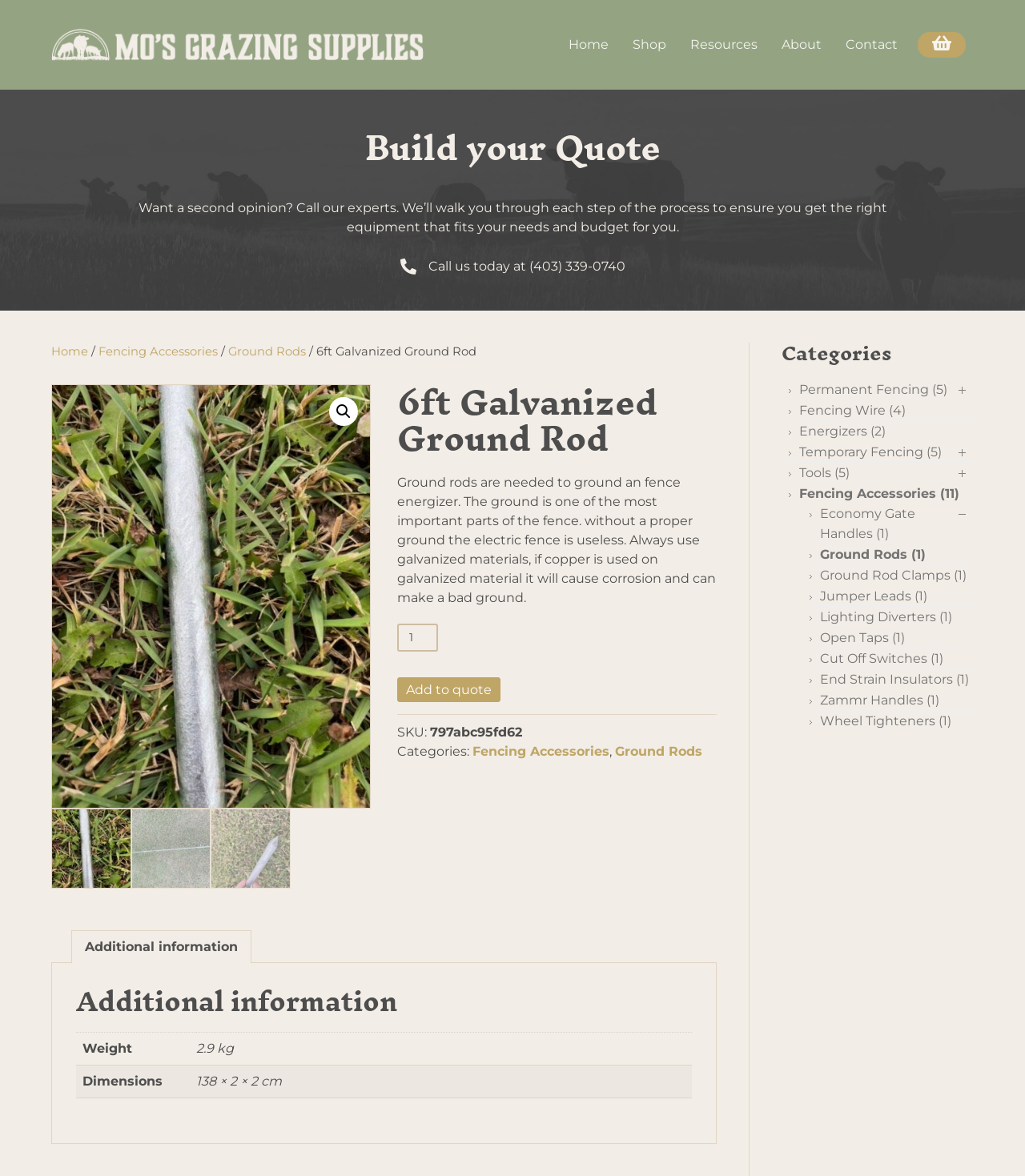Please identify the coordinates of the bounding box for the clickable region that will accomplish this instruction: "Add the 6ft Galvanized Ground Rod to quote".

[0.387, 0.576, 0.488, 0.597]